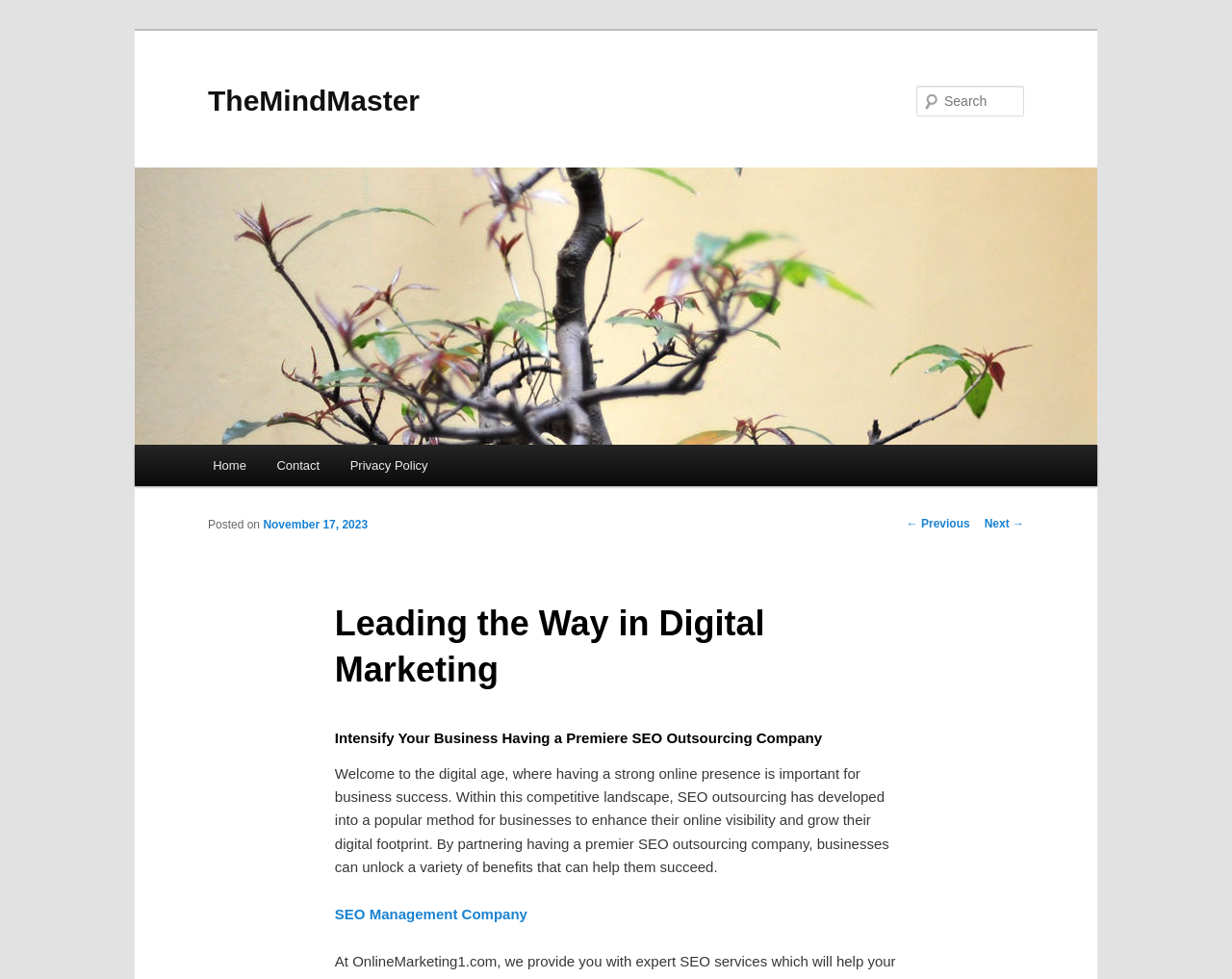Please find and report the bounding box coordinates of the element to click in order to perform the following action: "Search for something". The coordinates should be expressed as four float numbers between 0 and 1, in the format [left, top, right, bottom].

[0.744, 0.088, 0.831, 0.119]